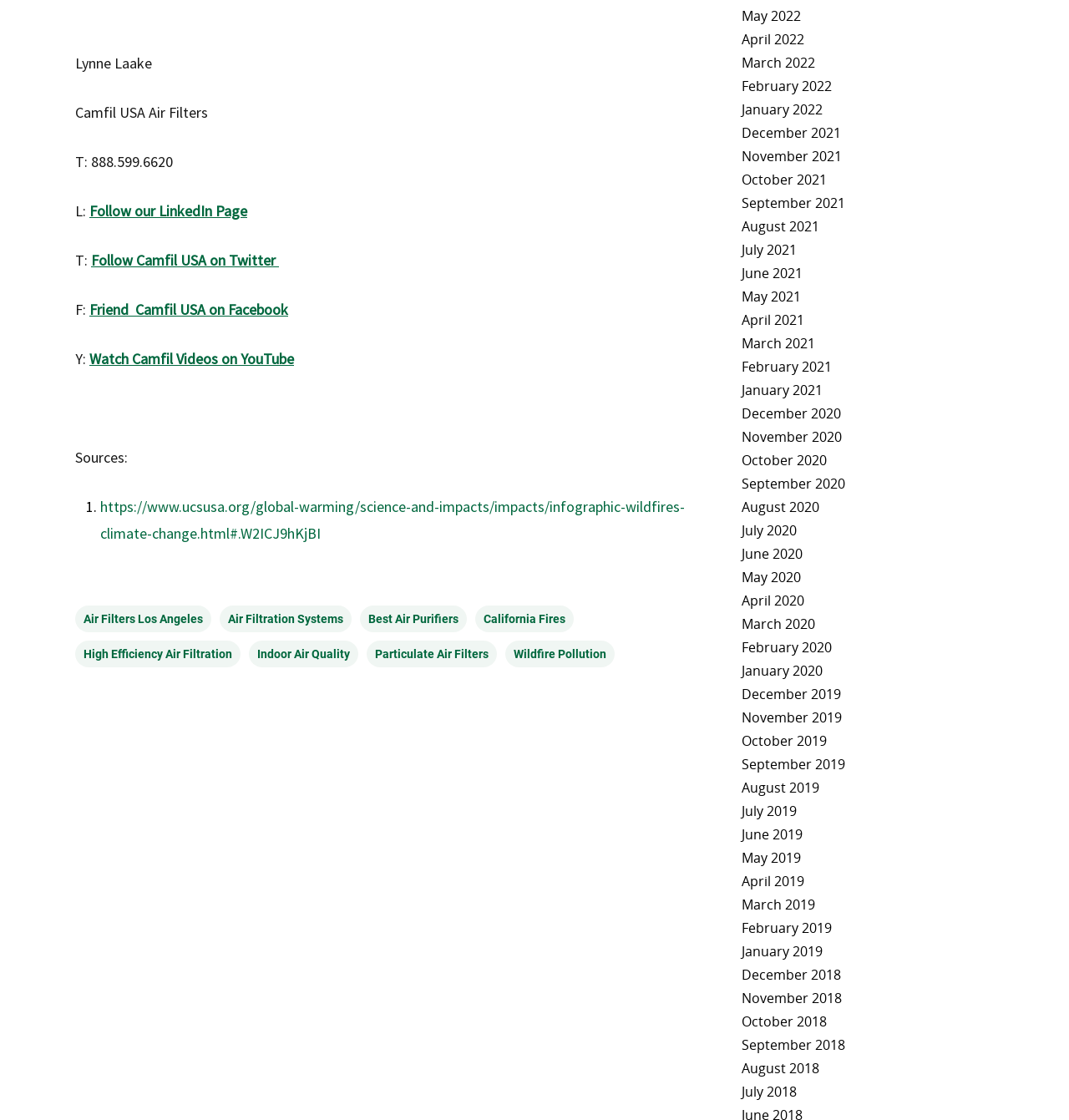Using the format (top-left x, top-left y, bottom-right x, bottom-right y), and given the element description, identify the bounding box coordinates within the screenshot: Tancho Sanke

None